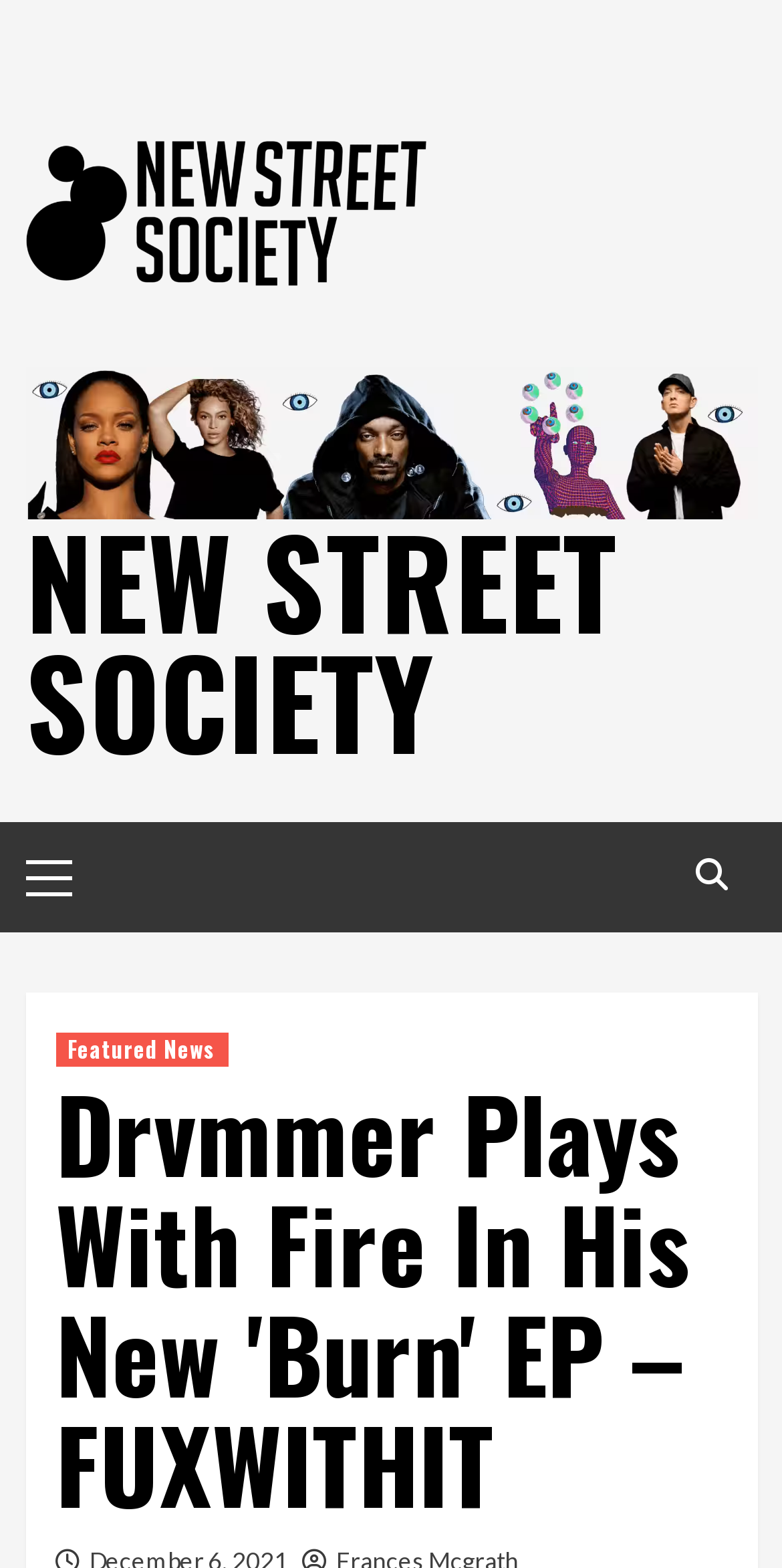Please find the bounding box coordinates (top-left x, top-left y, bottom-right x, bottom-right y) in the screenshot for the UI element described as follows: parent_node: NEW STREET SOCIETY

[0.032, 0.09, 0.545, 0.183]